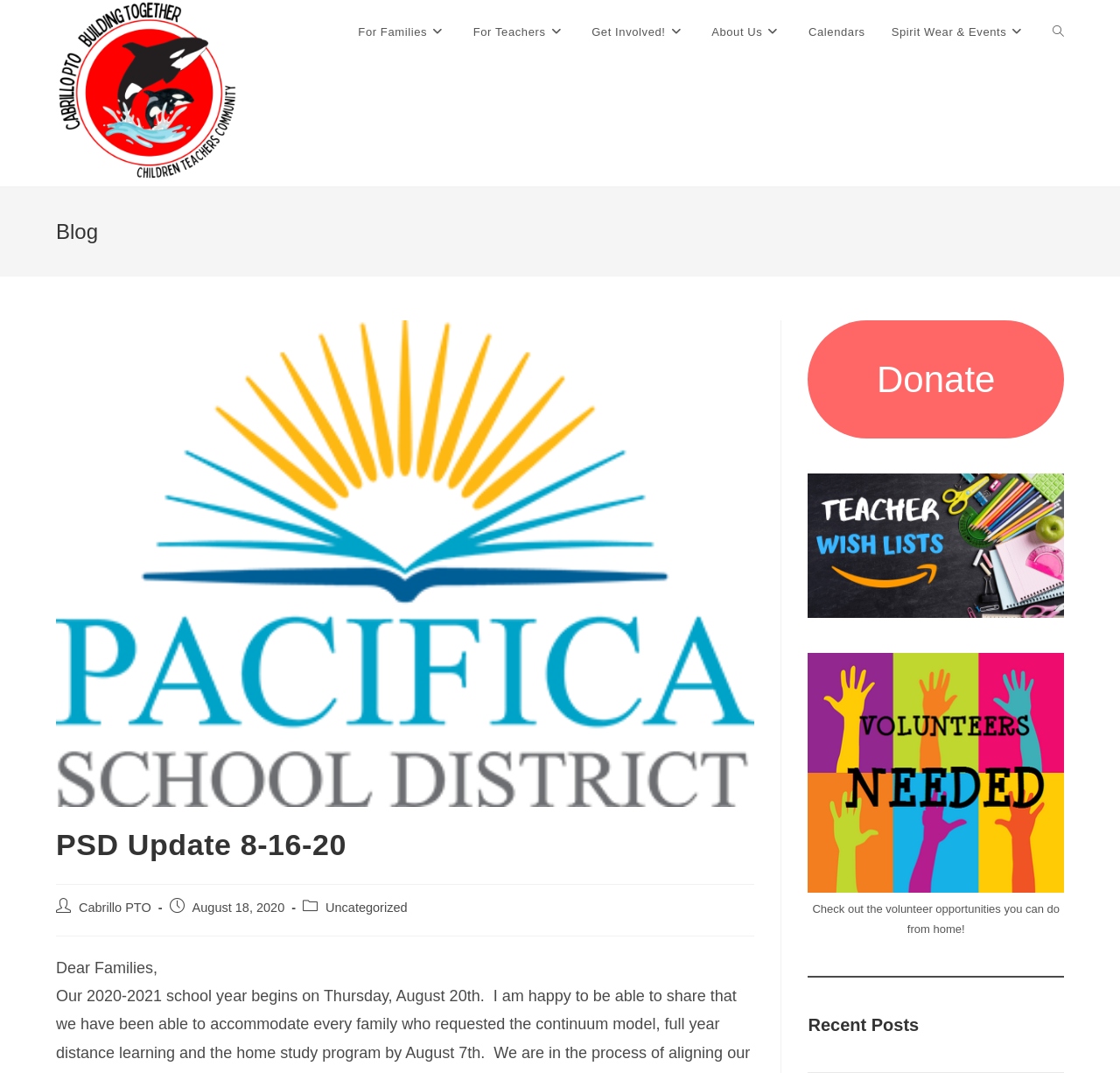What is the topic of the recent posts section?
Refer to the image and give a detailed answer to the question.

I found the answer by looking at the 'Recent Posts' section, where there is a figure with a caption 'Check out the volunteer opportunities you can do from home!'. This suggests that the recent posts are related to volunteer opportunities.